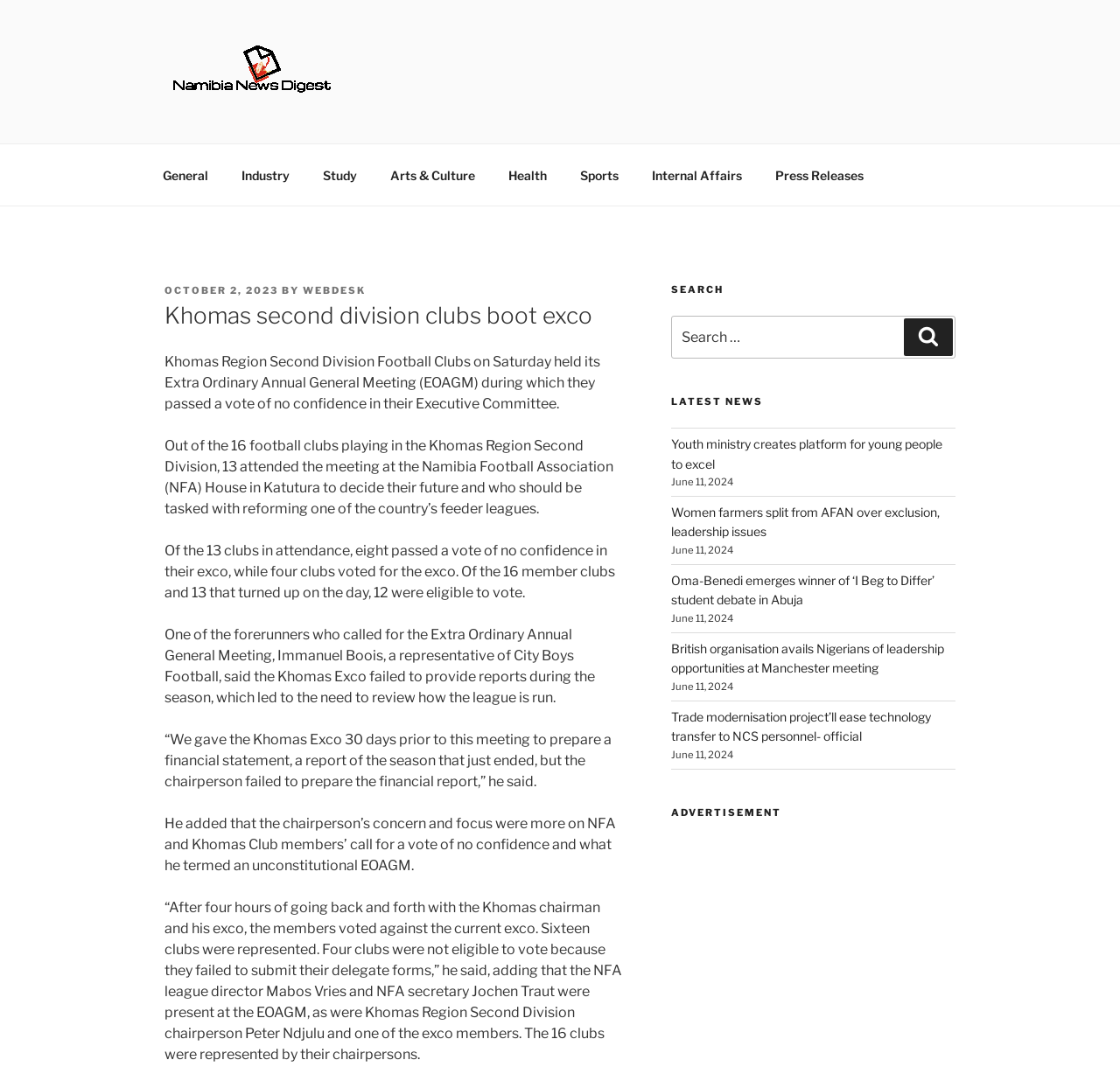Please identify the bounding box coordinates of the element's region that I should click in order to complete the following instruction: "View the 'Khomas second division clubs boot exco' article". The bounding box coordinates consist of four float numbers between 0 and 1, i.e., [left, top, right, bottom].

[0.147, 0.28, 0.556, 0.309]